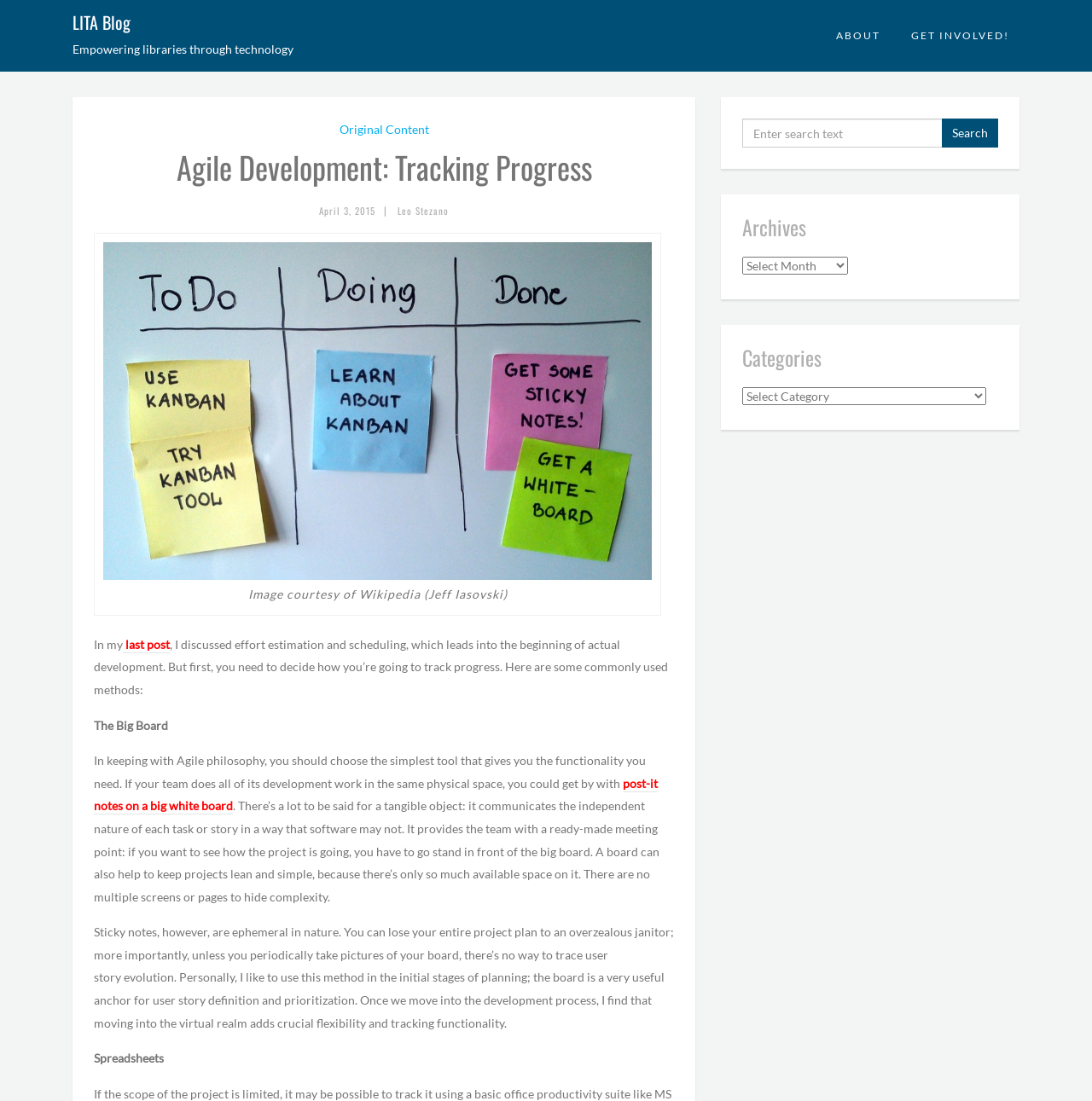Who wrote the article 'Agile Development: Tracking Progress'?
Give a single word or phrase as your answer by examining the image.

Leo Stezano